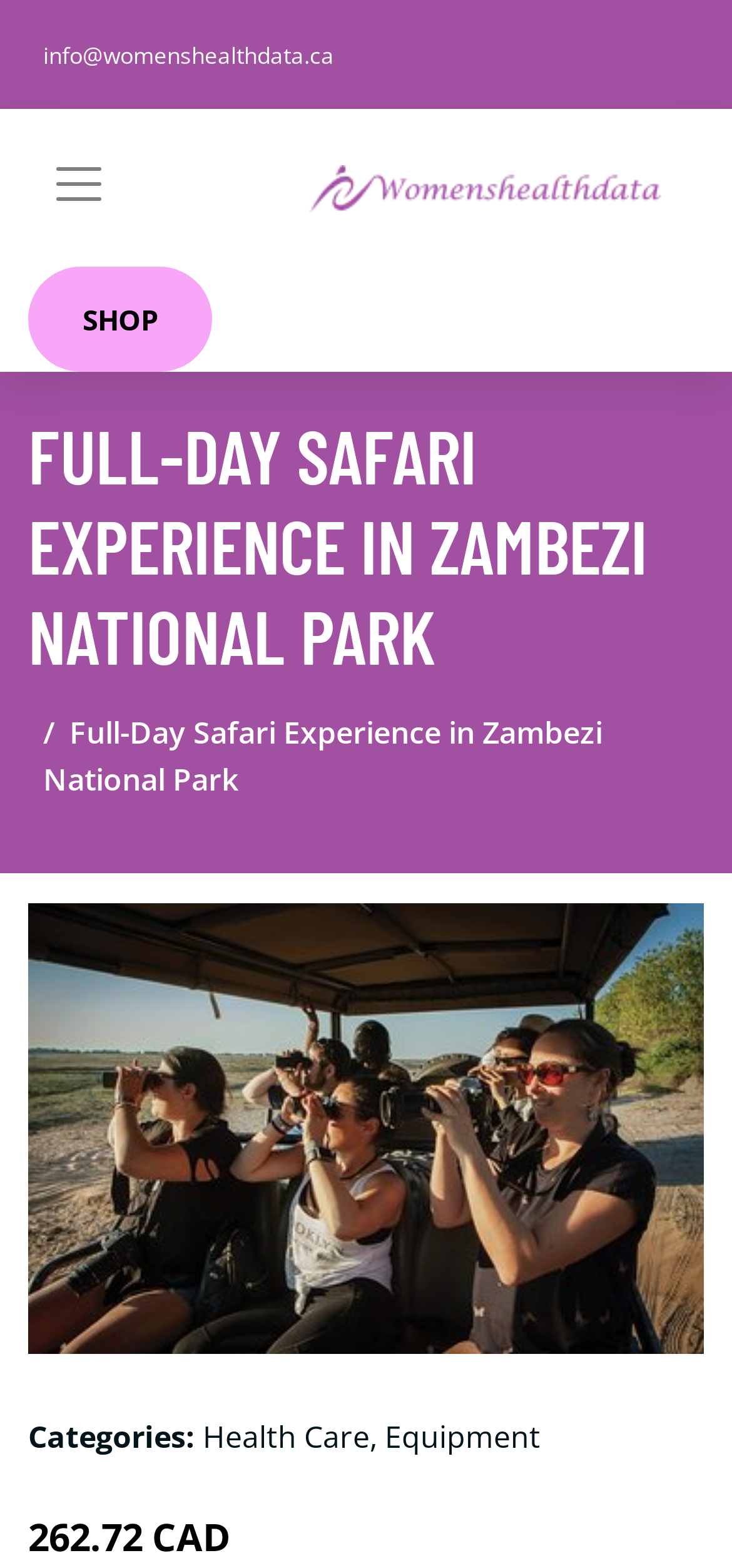Refer to the image and answer the question with as much detail as possible: What is the email address provided?

I found the email address by looking at the link element with the text 'info@womenshealthdata.ca' which has a bounding box coordinate of [0.038, 0.02, 0.477, 0.05].